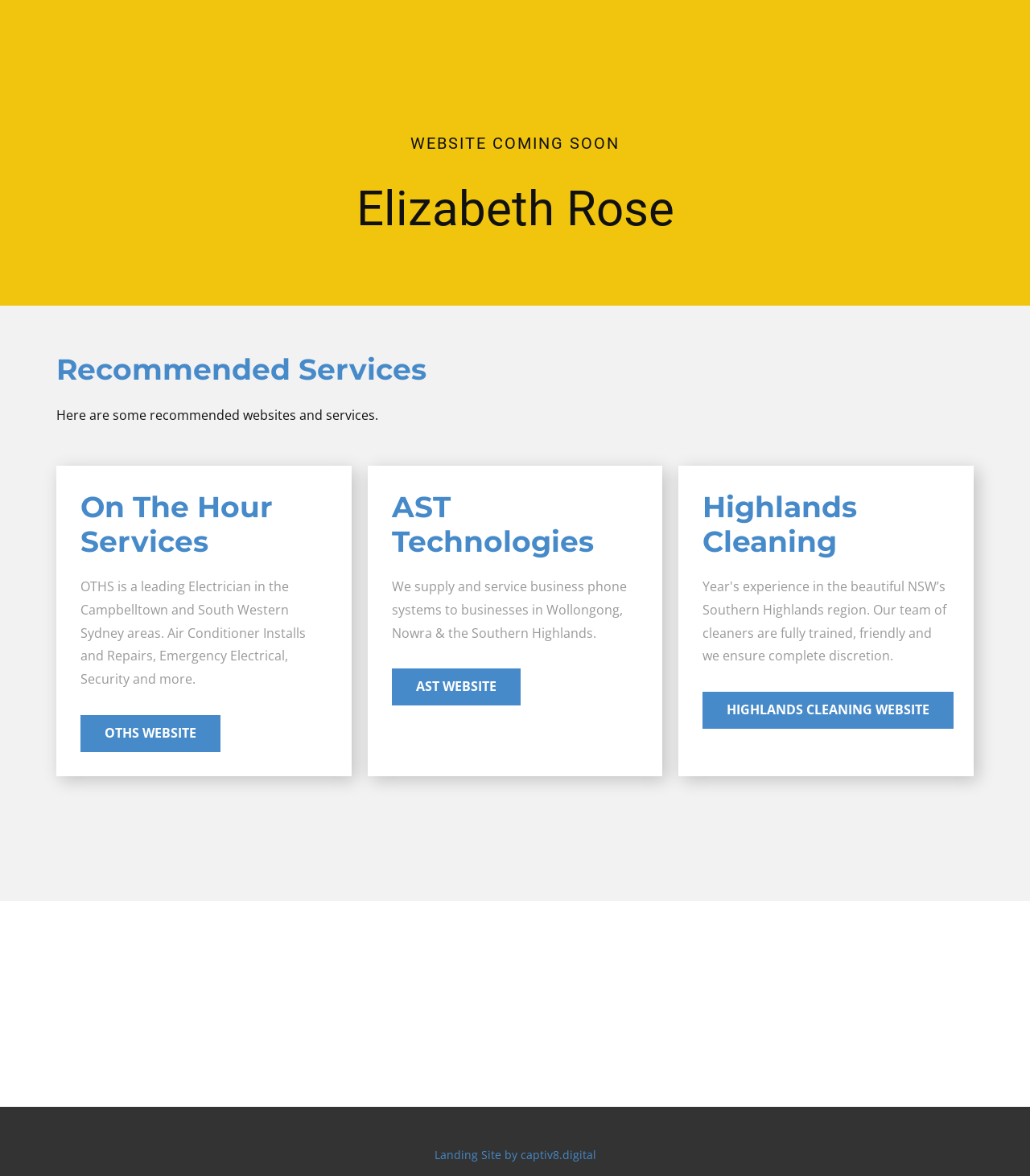Give the bounding box coordinates for the element described as: "Landing Site by captiv8.digital".

[0.421, 0.975, 0.579, 0.988]